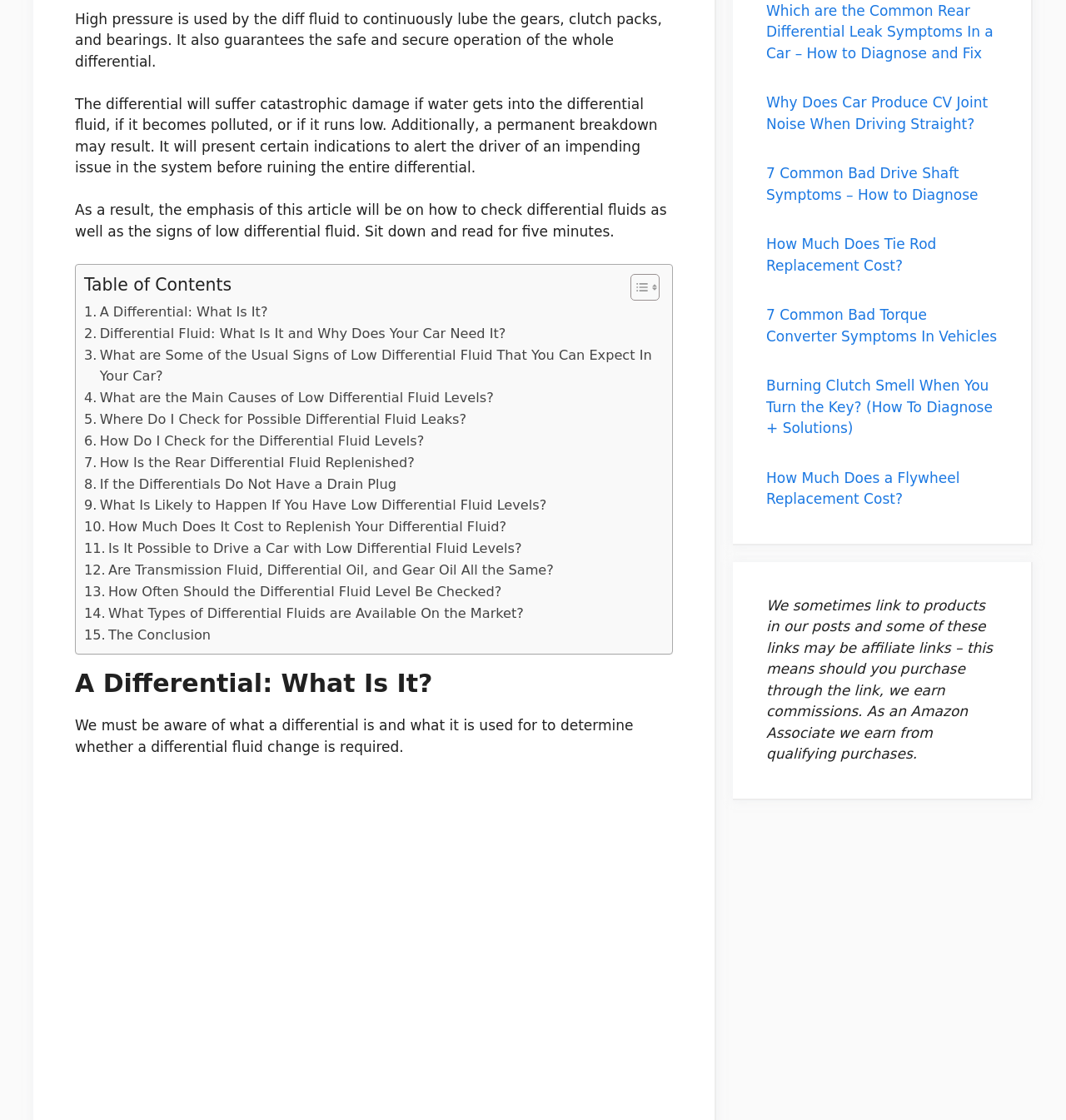Using the format (top-left x, top-left y, bottom-right x, bottom-right y), provide the bounding box coordinates for the described UI element. All values should be floating point numbers between 0 and 1: Home

None